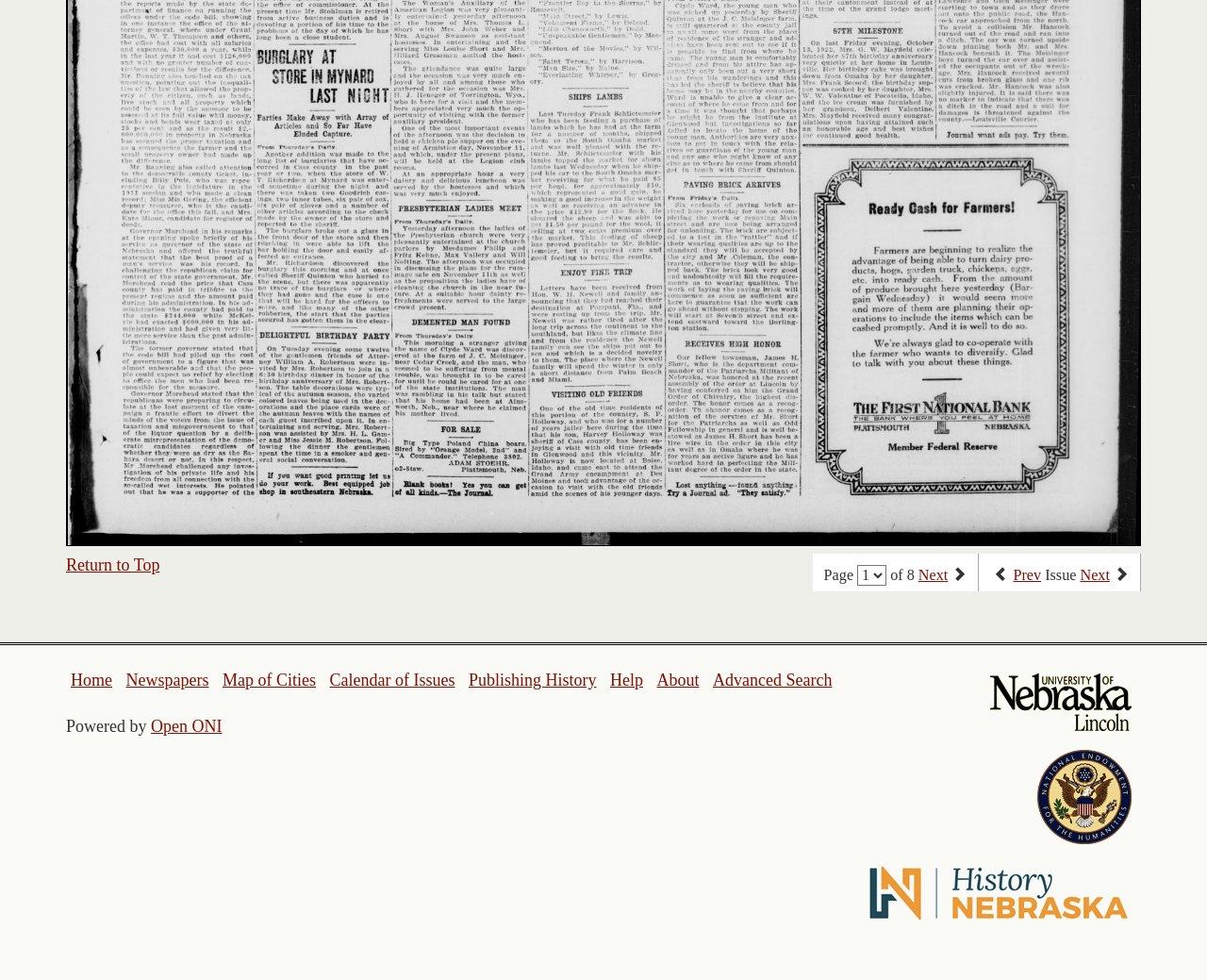Bounding box coordinates must be specified in the format (top-left x, top-left y, bottom-right x, bottom-right y). All values should be floating point numbers between 0 and 1. What are the bounding box coordinates of the UI element described as: Next

[0.761, 0.578, 0.785, 0.596]